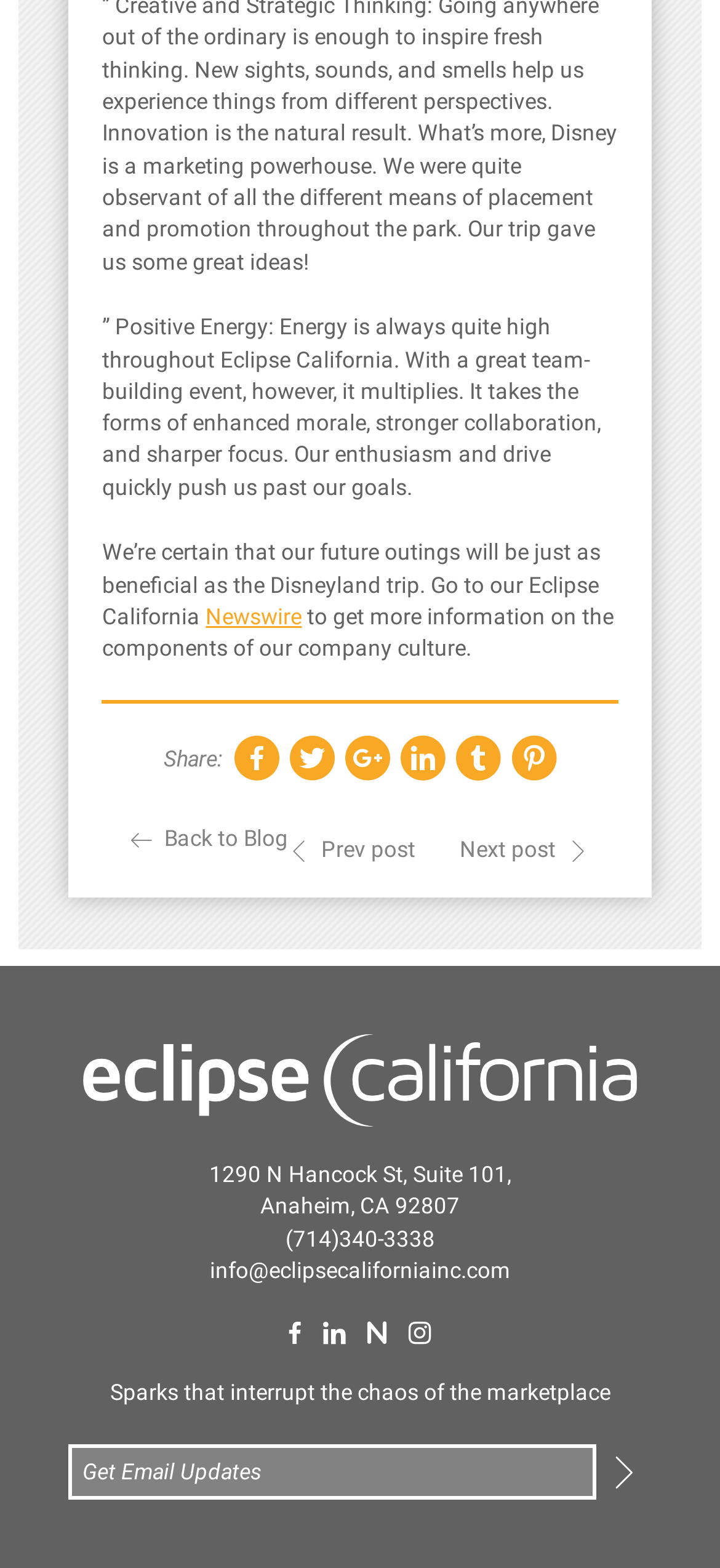Reply to the question with a single word or phrase:
What is the company culture of Eclipse California?

Positive Energy